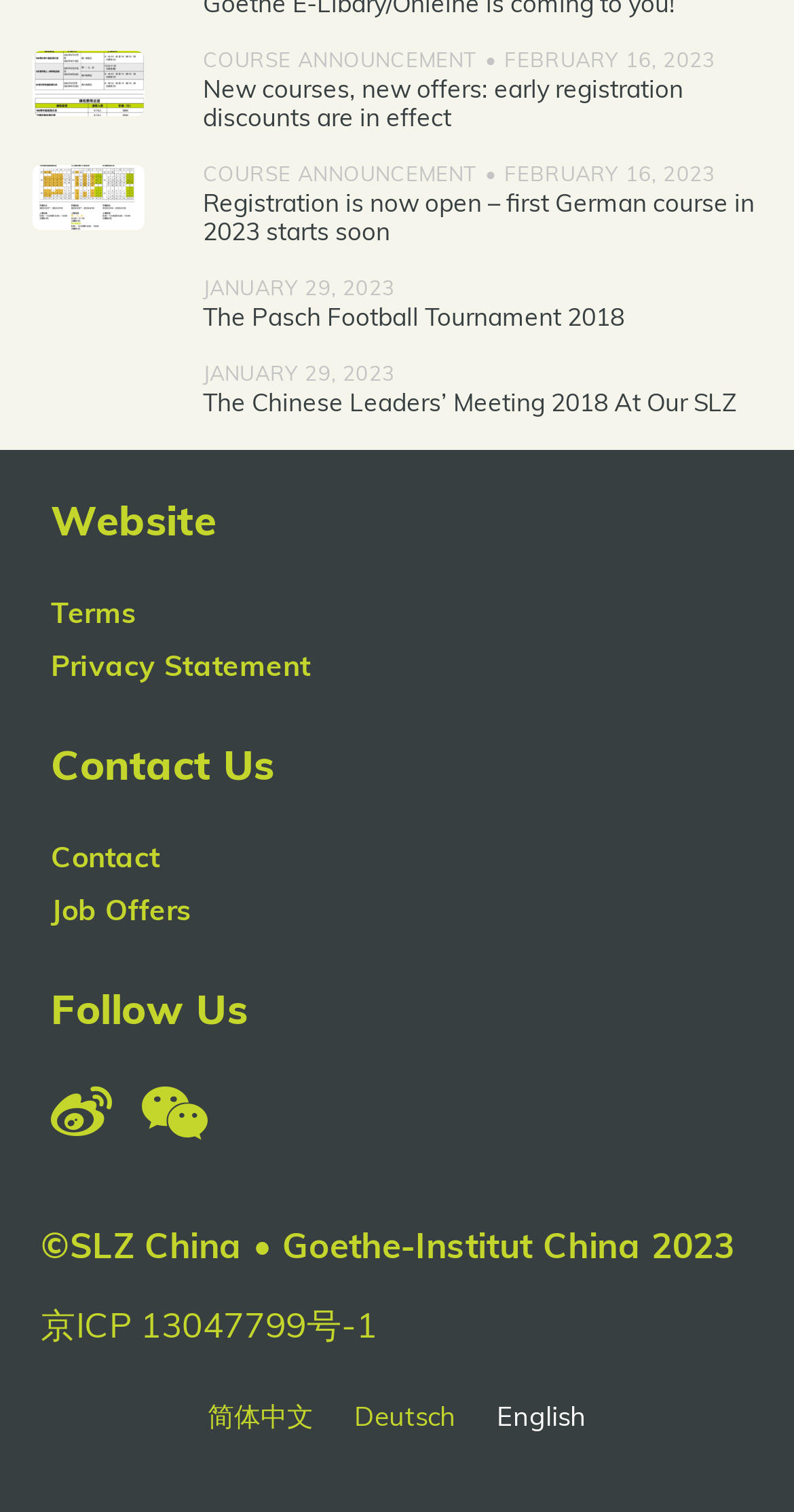Using the provided element description "The Pasch Football Tournament 2018", determine the bounding box coordinates of the UI element.

[0.255, 0.2, 0.786, 0.22]